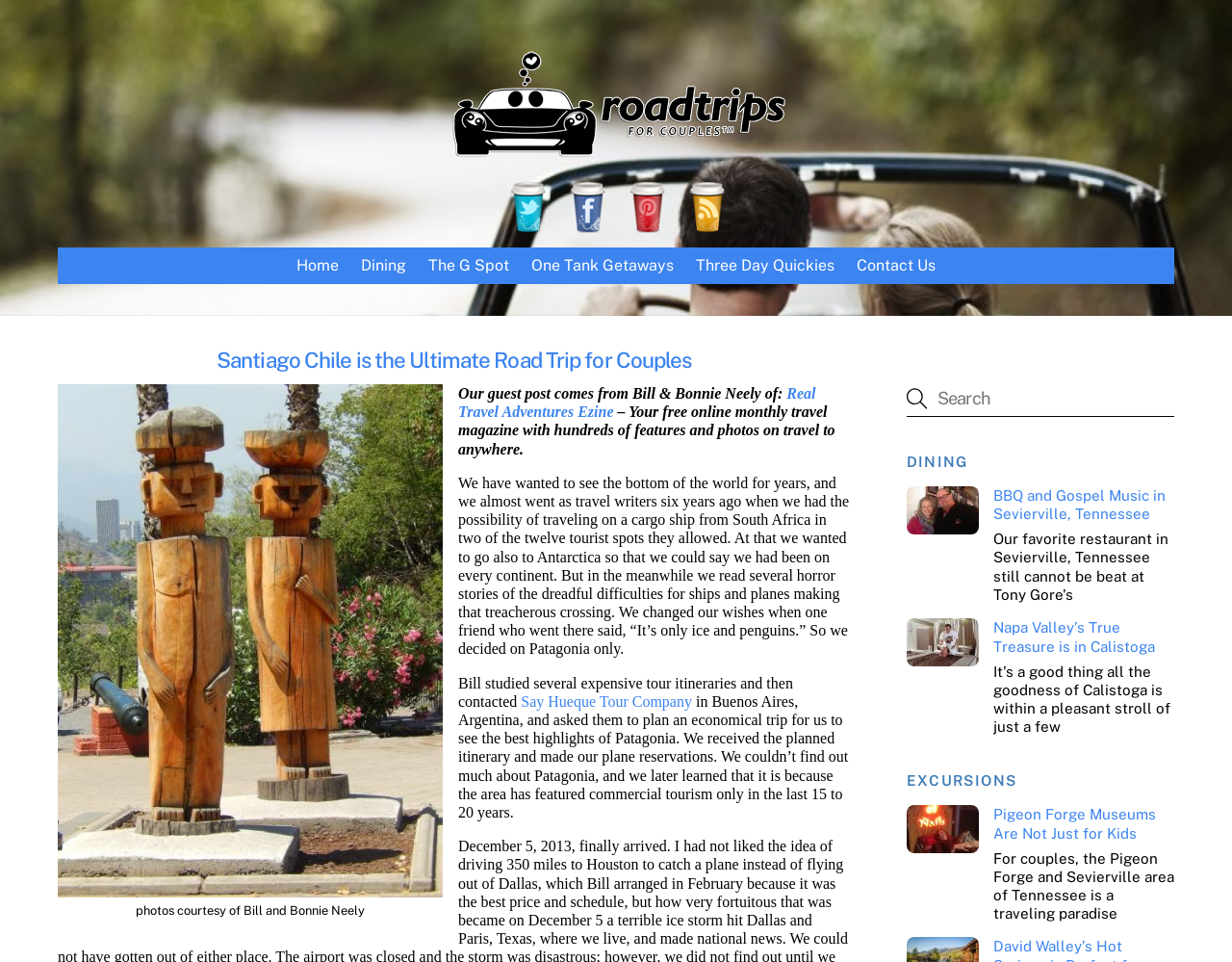Determine the main headline of the webpage and provide its text.

Santiago Chile is the Ultimate Road Trip for Couples